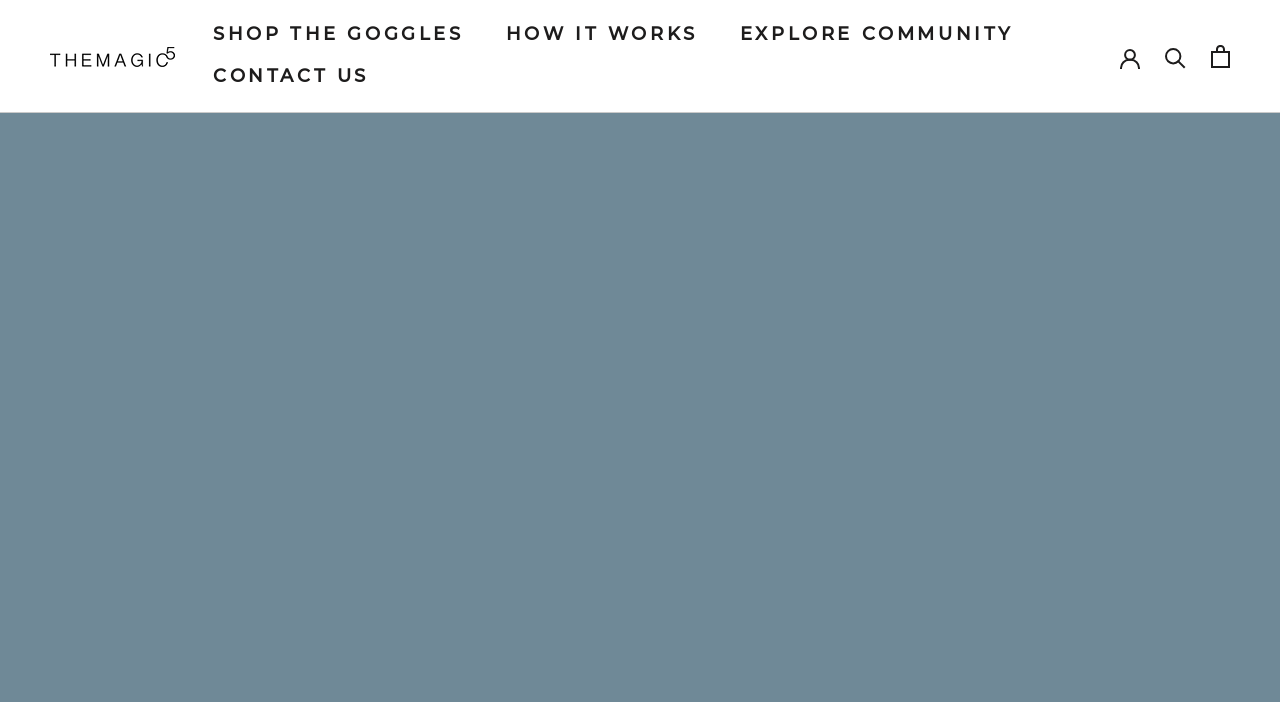Locate the UI element that matches the description CONTACT USCONTACT US in the webpage screenshot. Return the bounding box coordinates in the format (top-left x, top-left y, bottom-right x, bottom-right y), with values ranging from 0 to 1.

[0.166, 0.092, 0.288, 0.123]